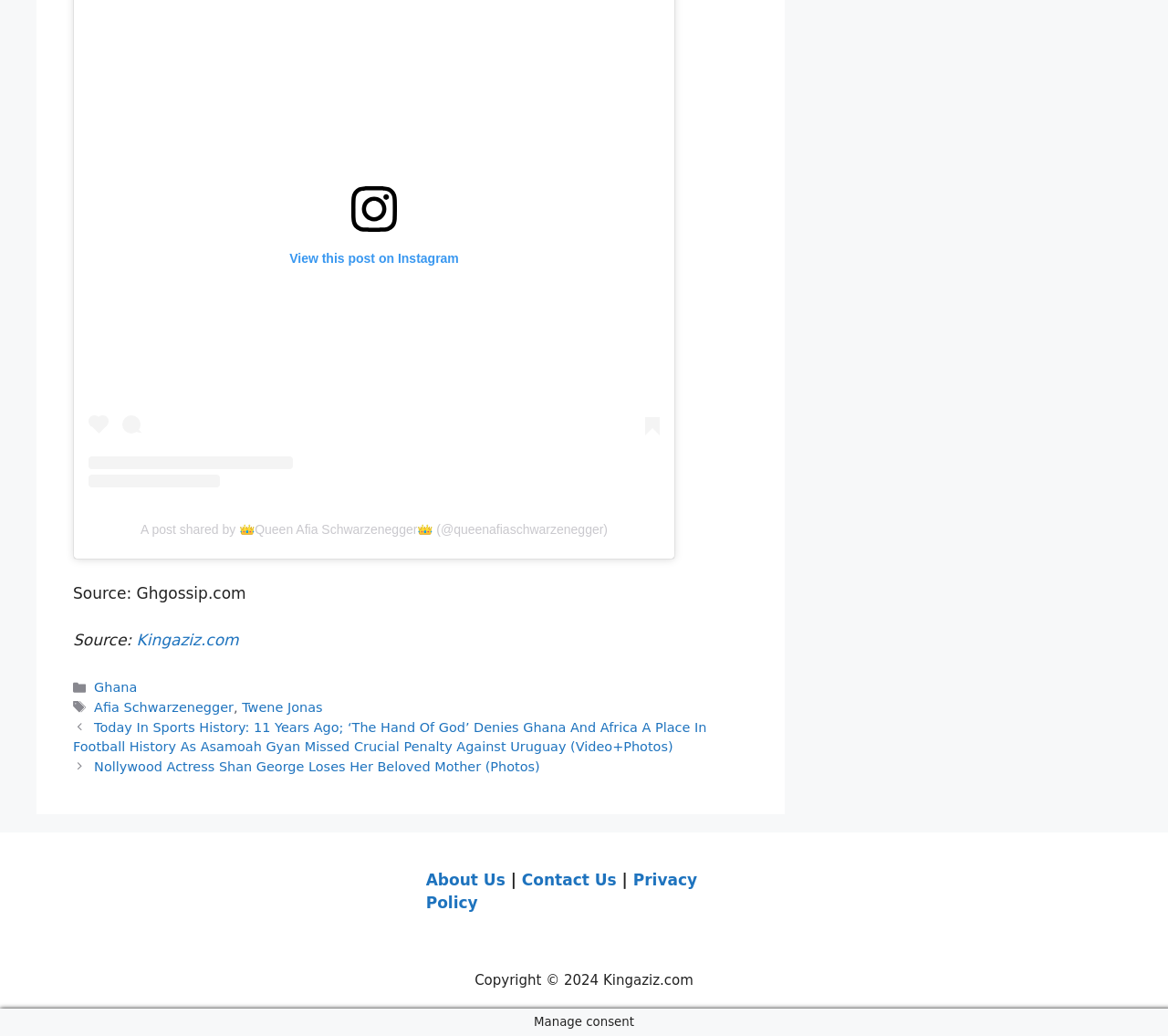Please identify the bounding box coordinates of the clickable area that will allow you to execute the instruction: "View Afia Schwarzenegger's posts".

[0.081, 0.676, 0.2, 0.69]